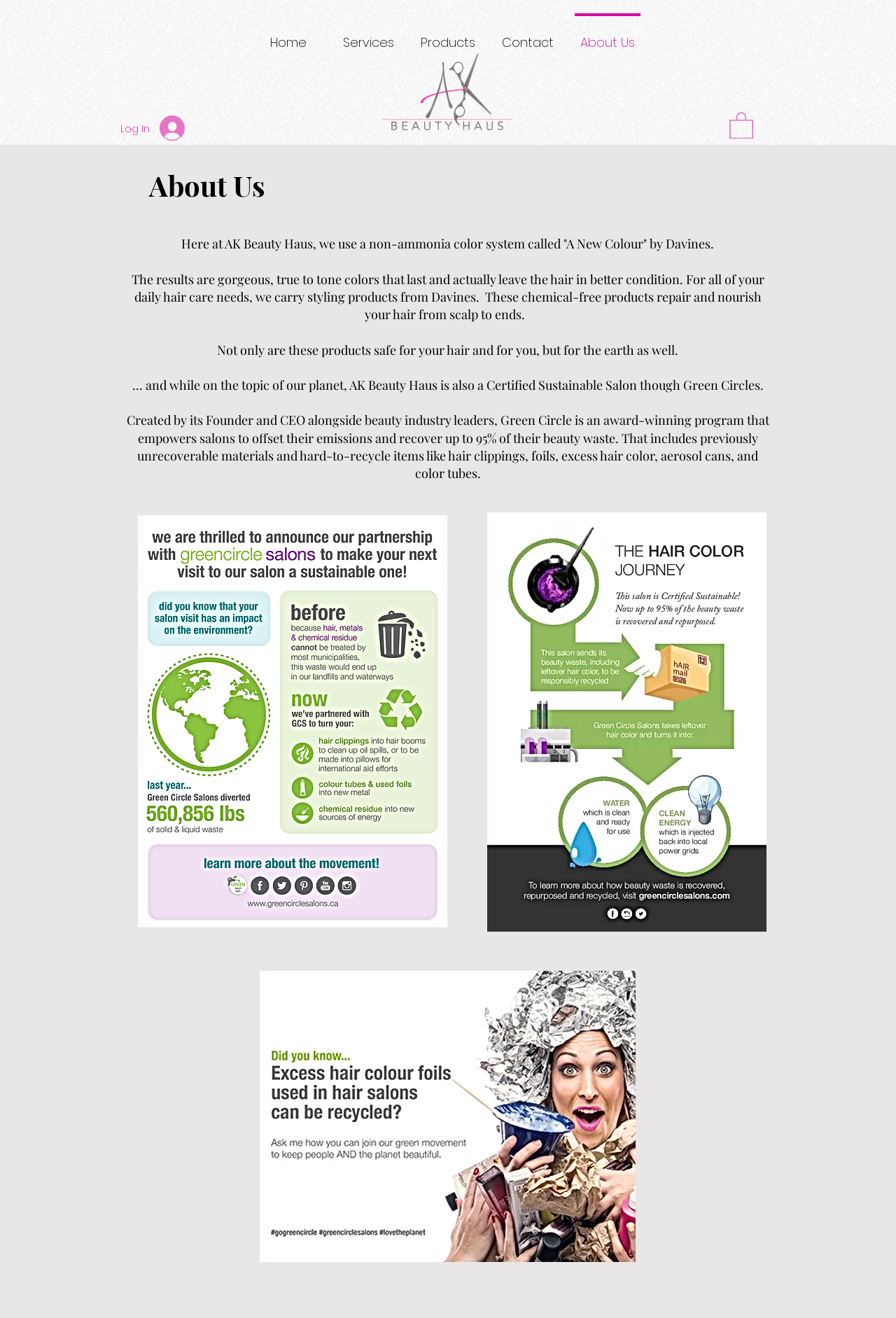Carefully examine the image and provide an in-depth answer to the question: What is the name of the beauty salon?

The name of the beauty salon can be found in the link 'AKBeautyHaus' which is a child element of the generic element 'Home'.